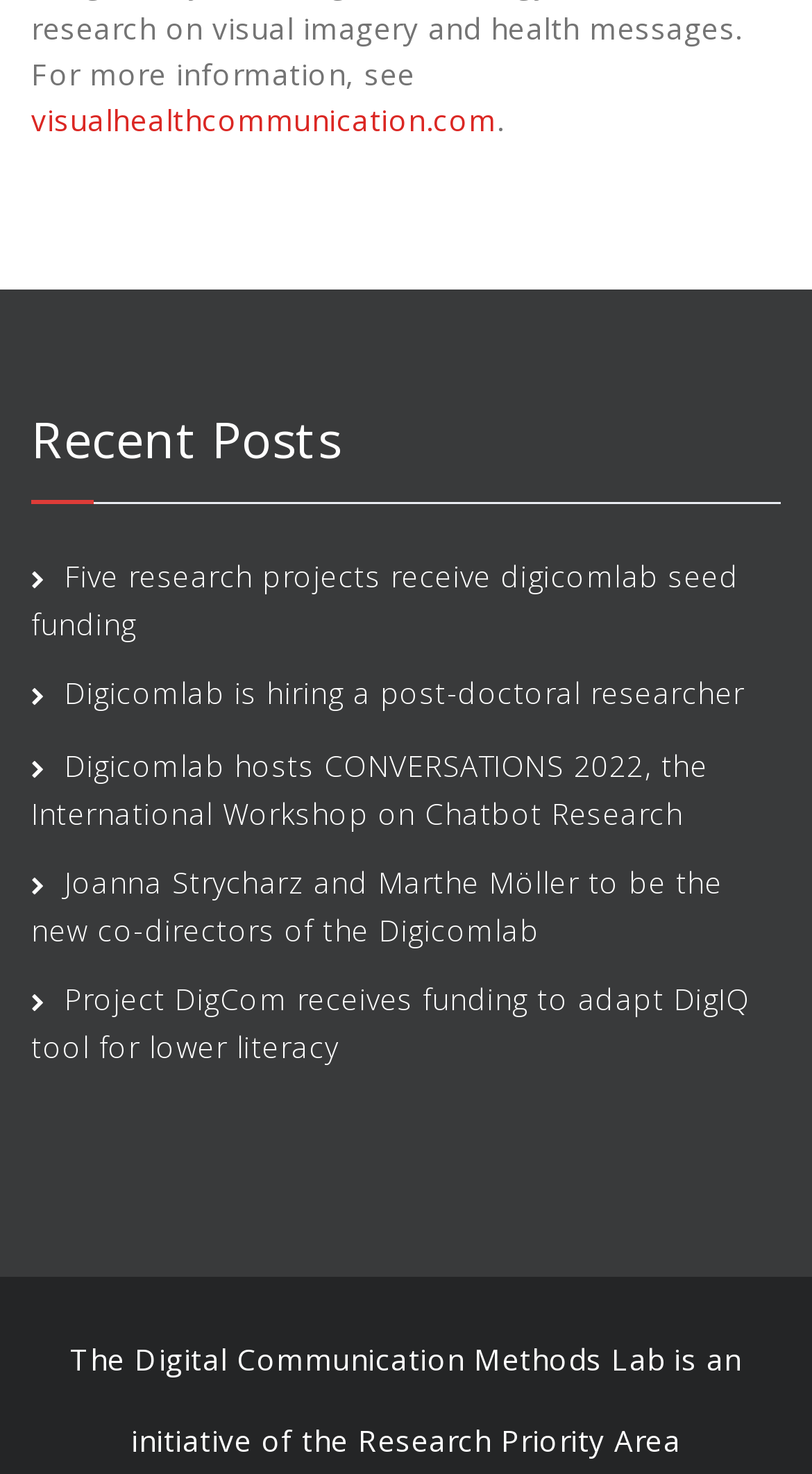What is the position being hired for?
Answer the question in as much detail as possible.

I read the second link under the 'Recent Posts' heading, which is 'Digicomlab is hiring a post-doctoral researcher', indicating that the position being hired for is a post-doctoral researcher.